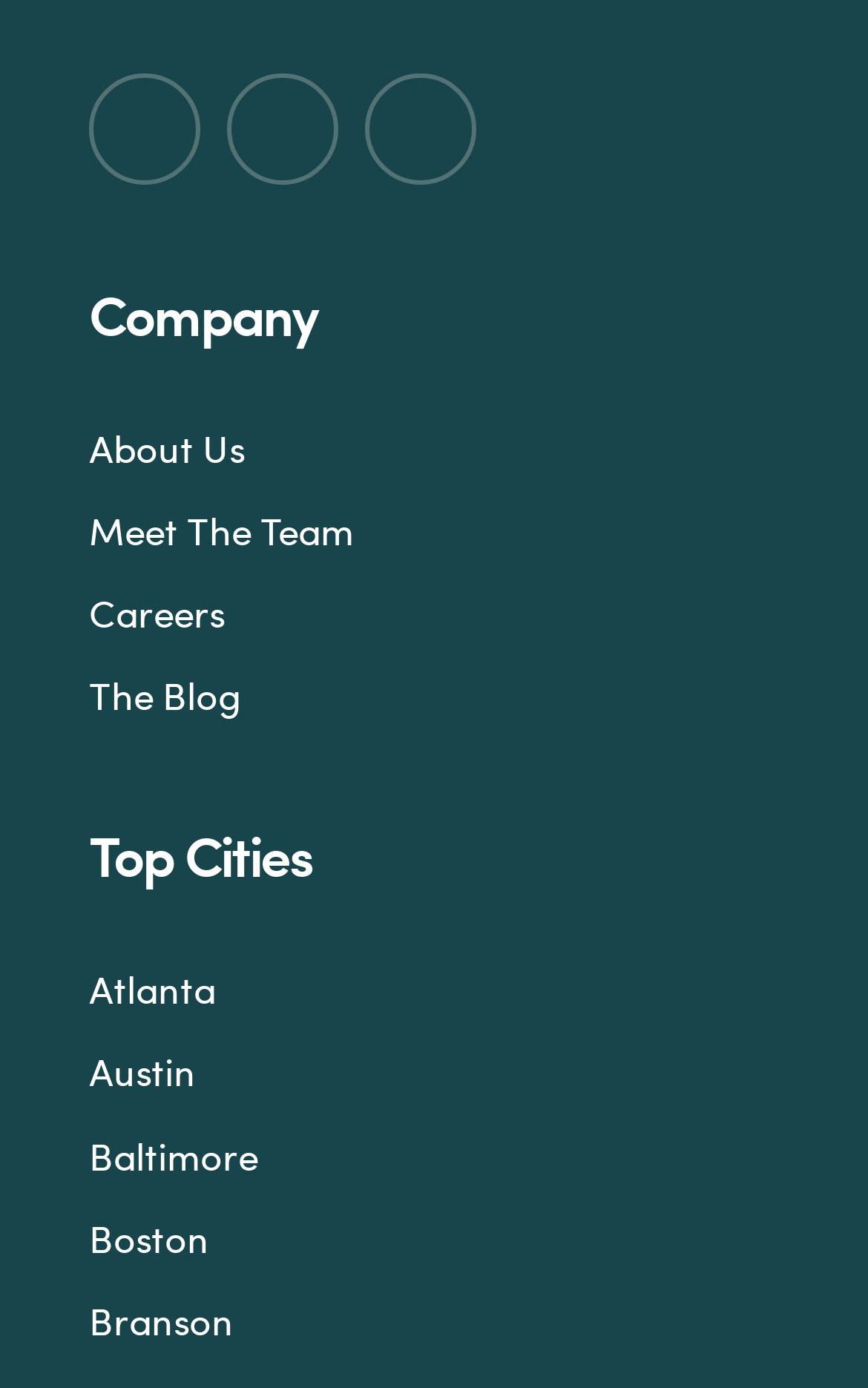How many links are there in the Footer About Menu?
From the screenshot, supply a one-word or short-phrase answer.

4